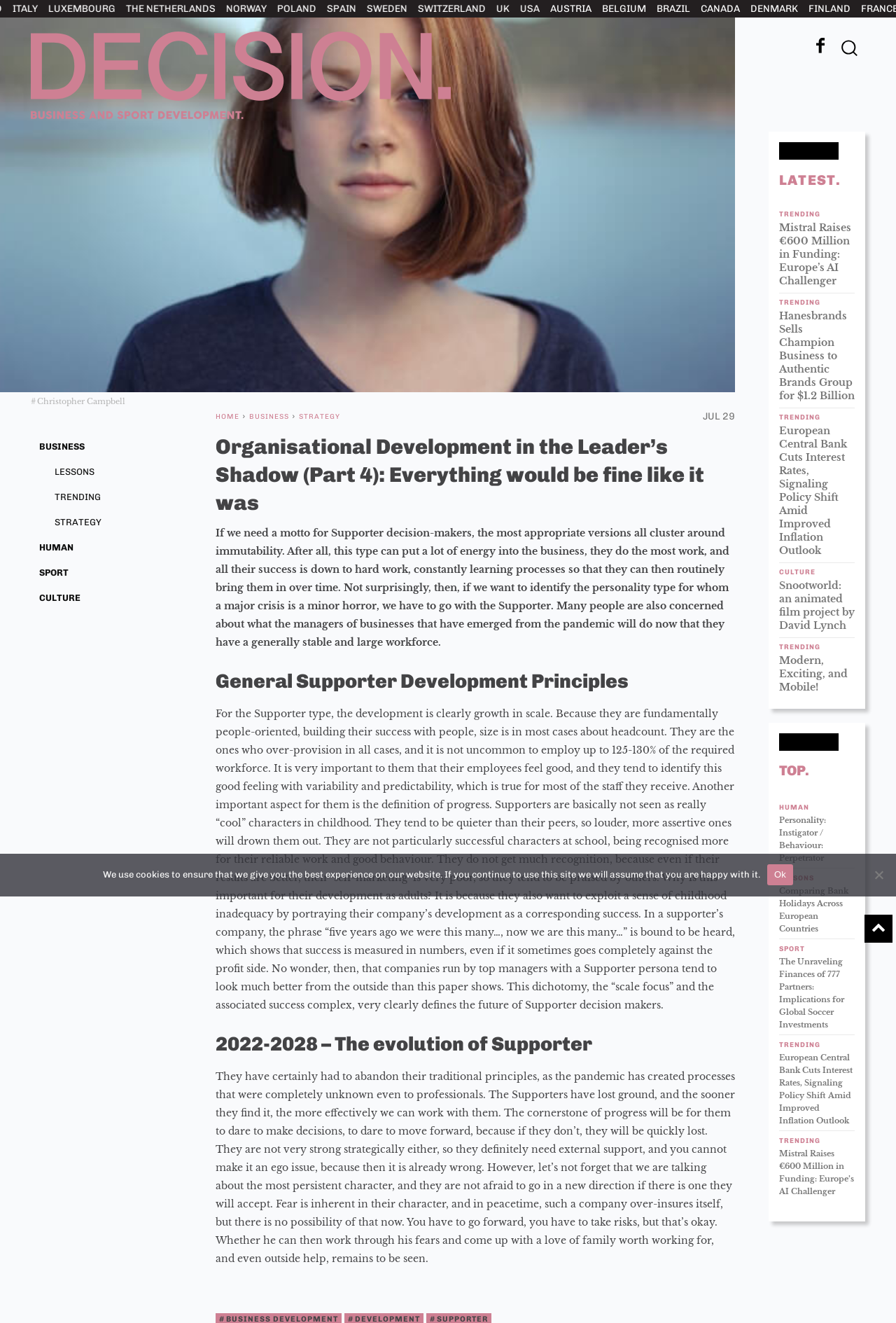Locate the UI element described as follows: "Personality: Instigator / Behaviour: Perpetrator". Return the bounding box coordinates as four float numbers between 0 and 1 in the order [left, top, right, bottom].

[0.87, 0.533, 0.954, 0.571]